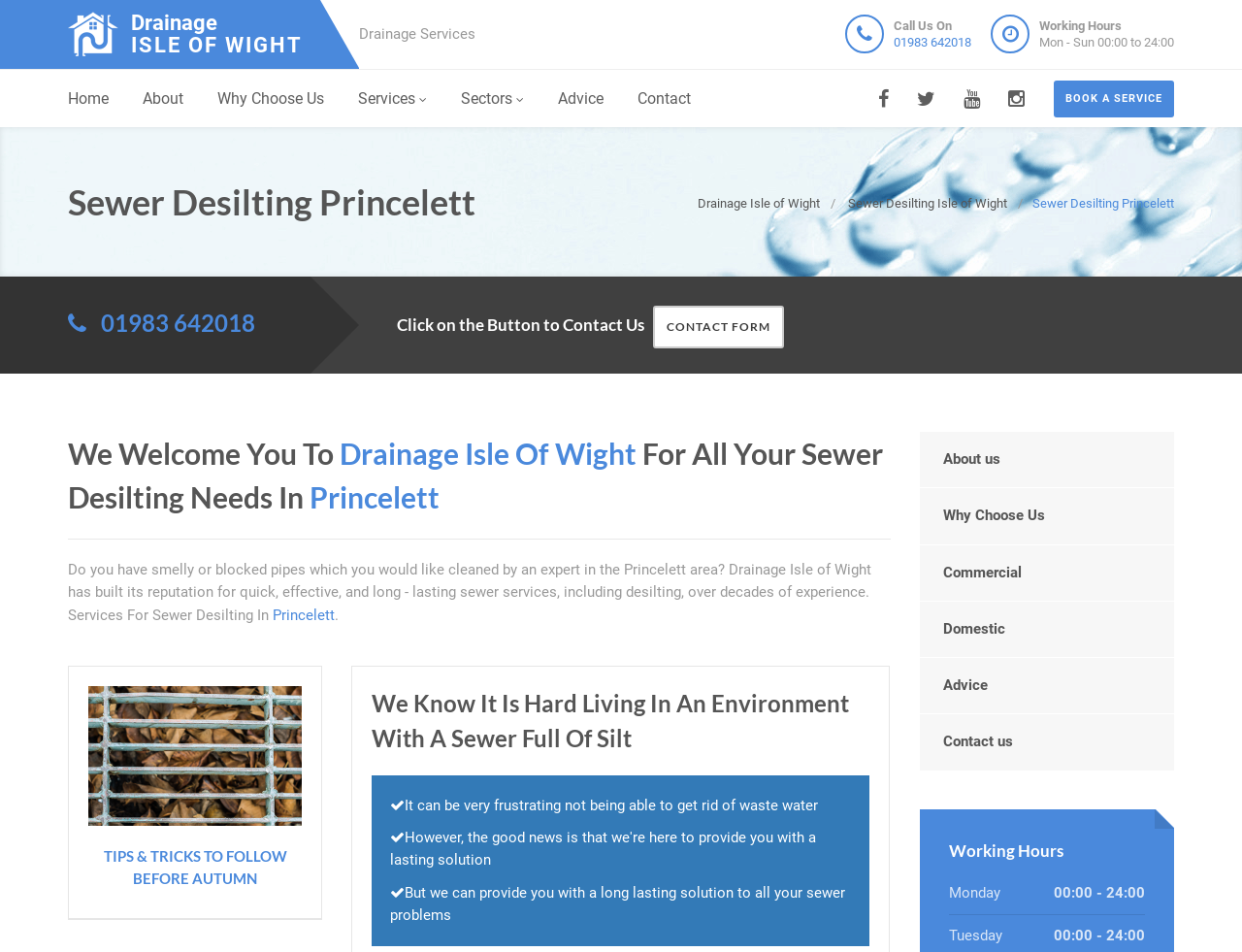What is the topic of the article section on the webpage?
Using the details shown in the screenshot, provide a comprehensive answer to the question.

The article section on the webpage discusses the topic of sewer desilting in Princelett, and provides information on the services offered by the company in this area.